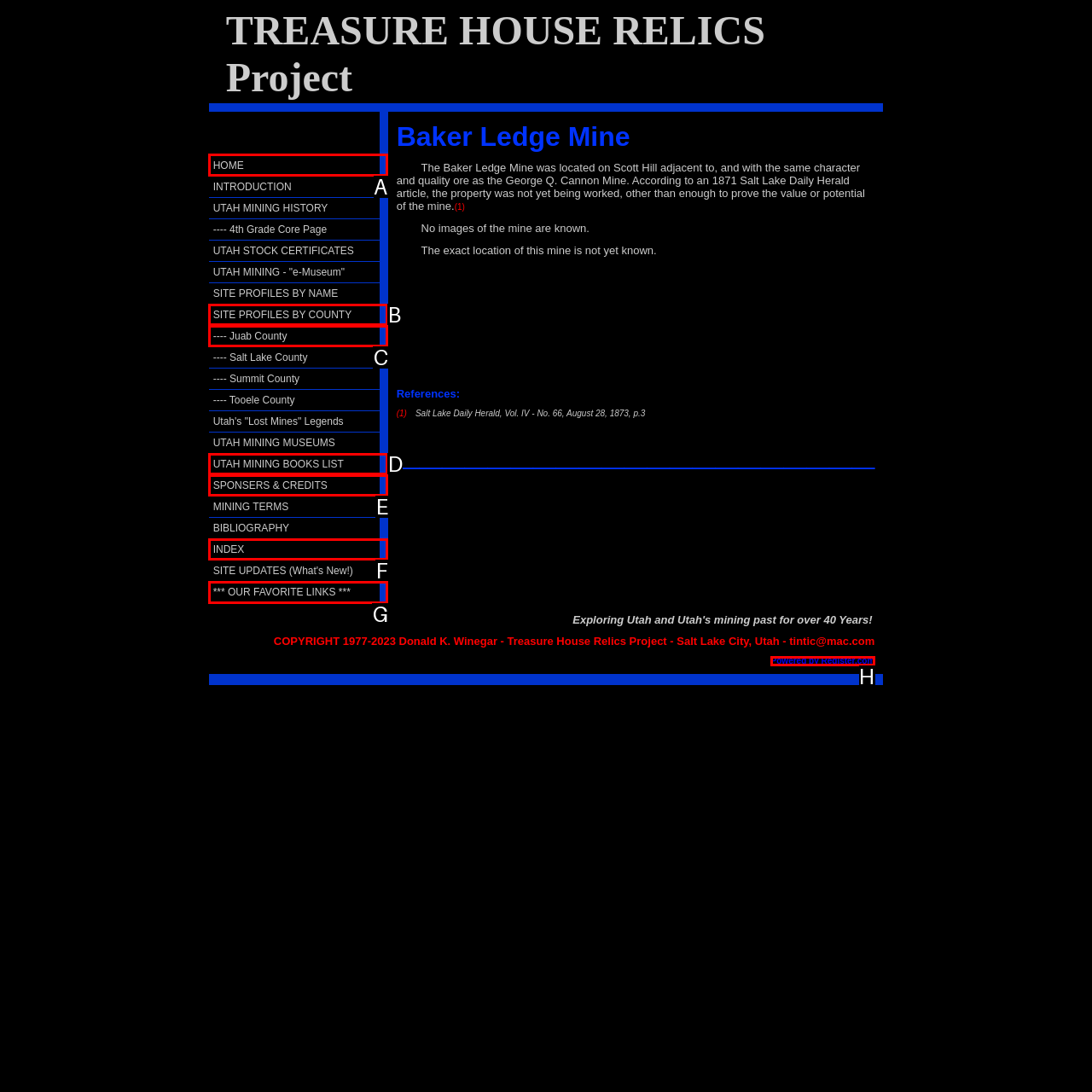Select the correct HTML element to complete the following task: click on the HOME link
Provide the letter of the choice directly from the given options.

A